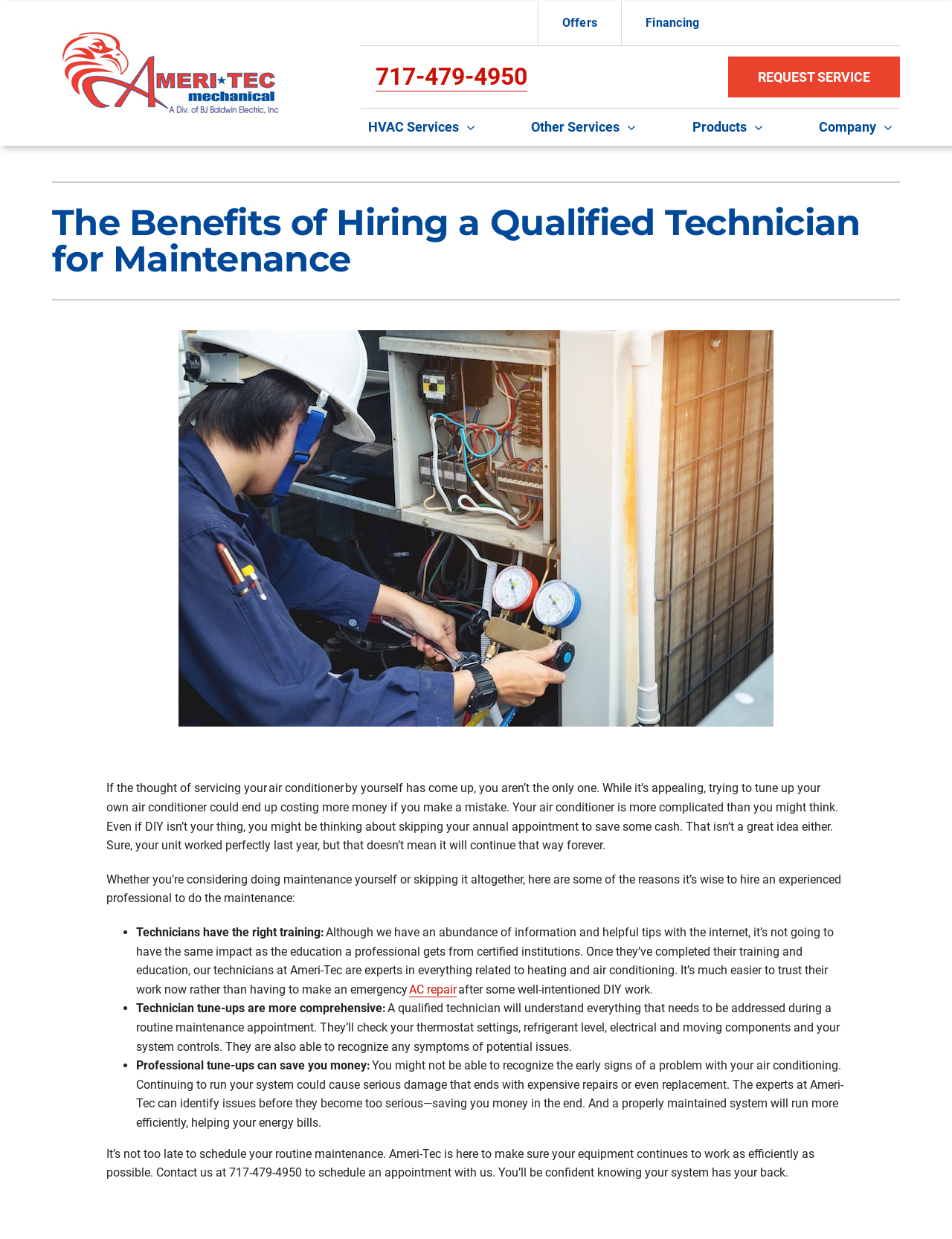How many links are there in the top navigation?
Please use the image to provide a one-word or short phrase answer.

2